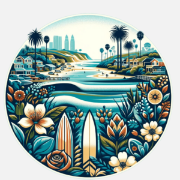What region is the artwork inspired by?
Refer to the image and provide a one-word or short phrase answer.

Chihuahuan Desert